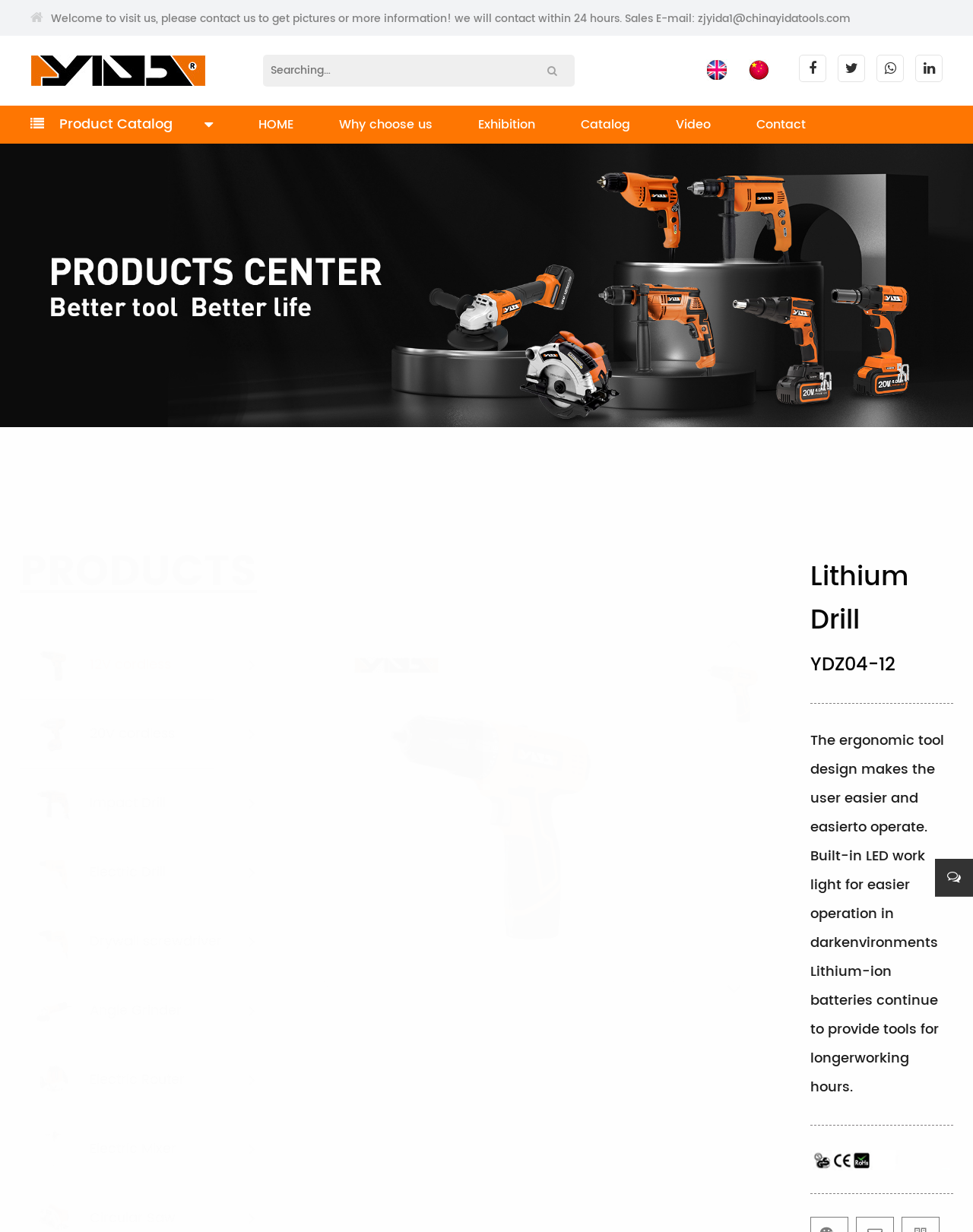Detail the various sections and features present on the webpage.

This webpage appears to be a product page for a lithium drill, specifically the YDZ04-12 model. At the top of the page, there is a welcome message and a contact email address. Below this, there is a heading with the product name and a link to the product page. To the right of this, there is a search bar and a button with a magnifying glass icon.

Above the main content area, there are links to different language options, including English and Chinese. There are also several social media links and a button with a shopping cart icon.

The main content area is divided into two sections. On the left, there is a menu with links to different categories, including Home, Product Catalog, Why choose us, Exhibition, Catalog, Video, and Contact. On the right, there is a product description area with several headings and paragraphs of text. The headings include "PRODUCTS" and "Lithium Drill", and the paragraphs describe the features and benefits of the YDZ04-12 lithium drill.

Below the product description, there are several images of different products, including cordless drills, impact drills, and other power tools. Each image has a small icon in the top-right corner.

At the bottom of the page, there is a large image that spans the full width of the page. It appears to be a background image or a banner.